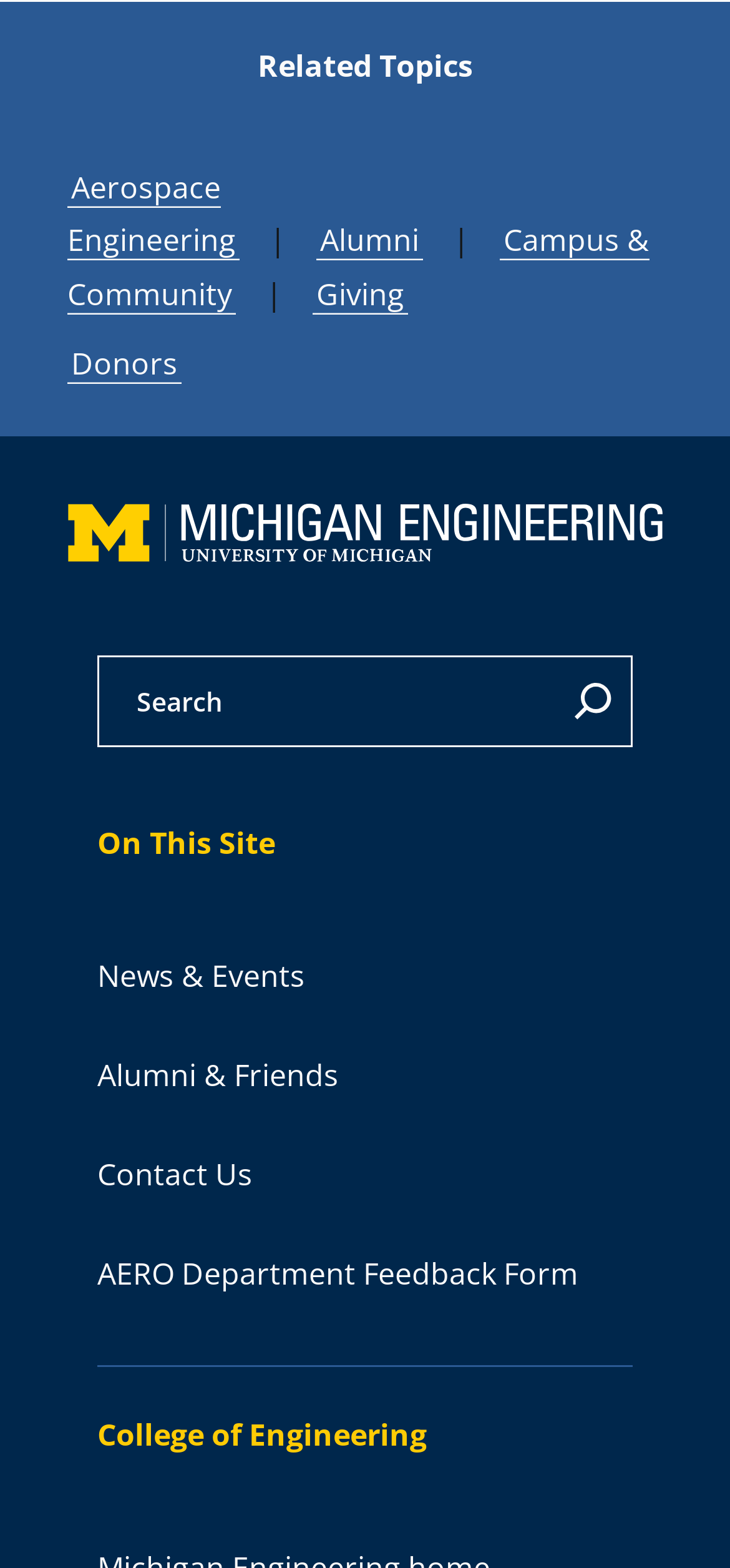Using the information shown in the image, answer the question with as much detail as possible: How many columns are in the related topics section?

I examined the related topics section and found that there are 3 columns of links, separated by '|' characters. The columns contain links to 'Aerospace Engineering', 'Alumni', and 'Campus & Community'.